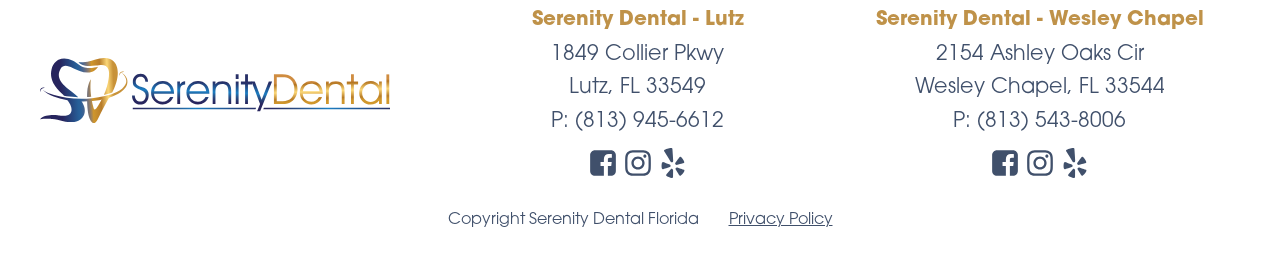Identify the bounding box coordinates for the UI element described as: "Serenity Dental - Wesley Chapel". The coordinates should be provided as four floats between 0 and 1: [left, top, right, bottom].

[0.684, 0.011, 0.941, 0.15]